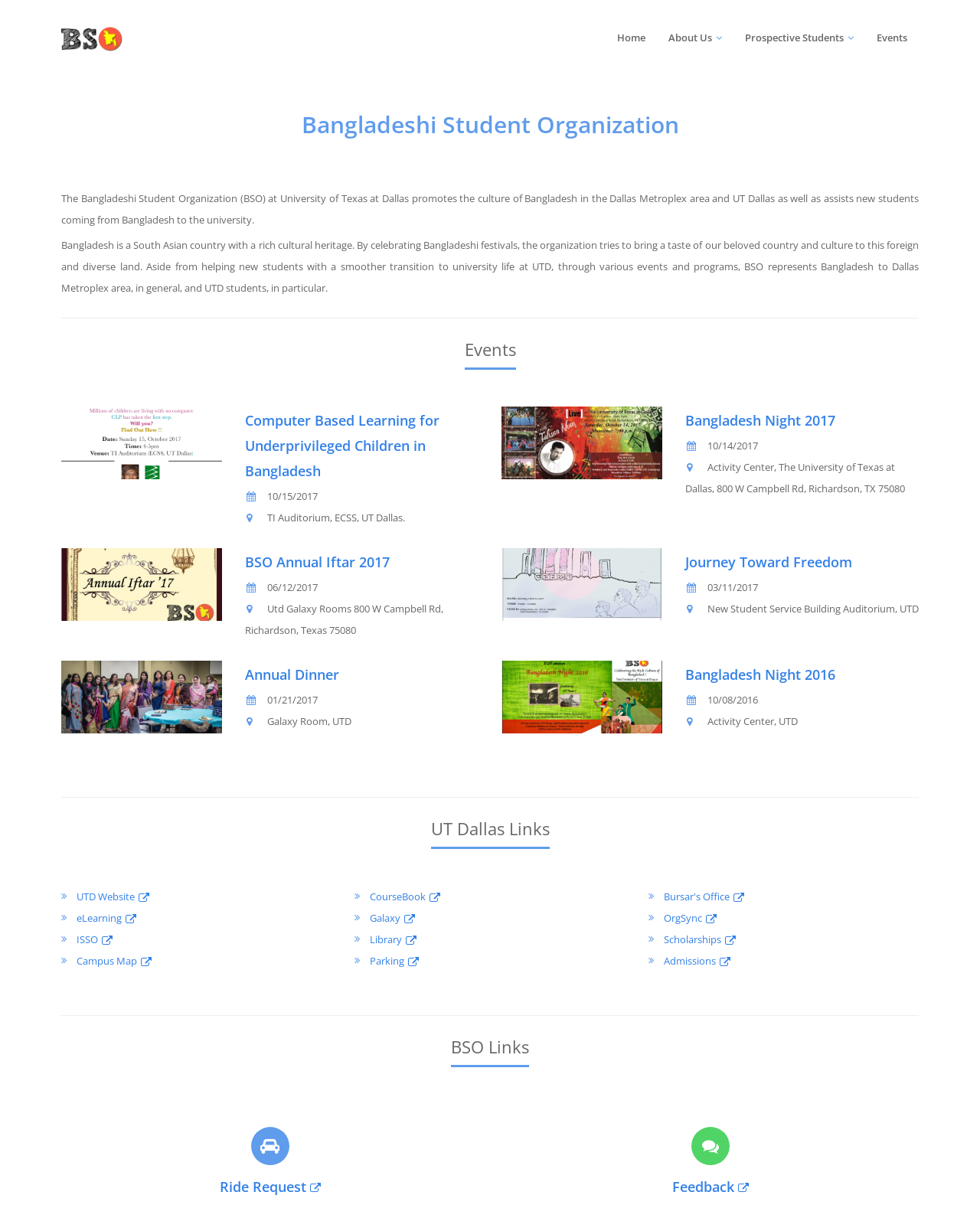Predict the bounding box coordinates for the UI element described as: "hyperbolic aluminum veneer". The coordinates should be four float numbers between 0 and 1, presented as [left, top, right, bottom].

None